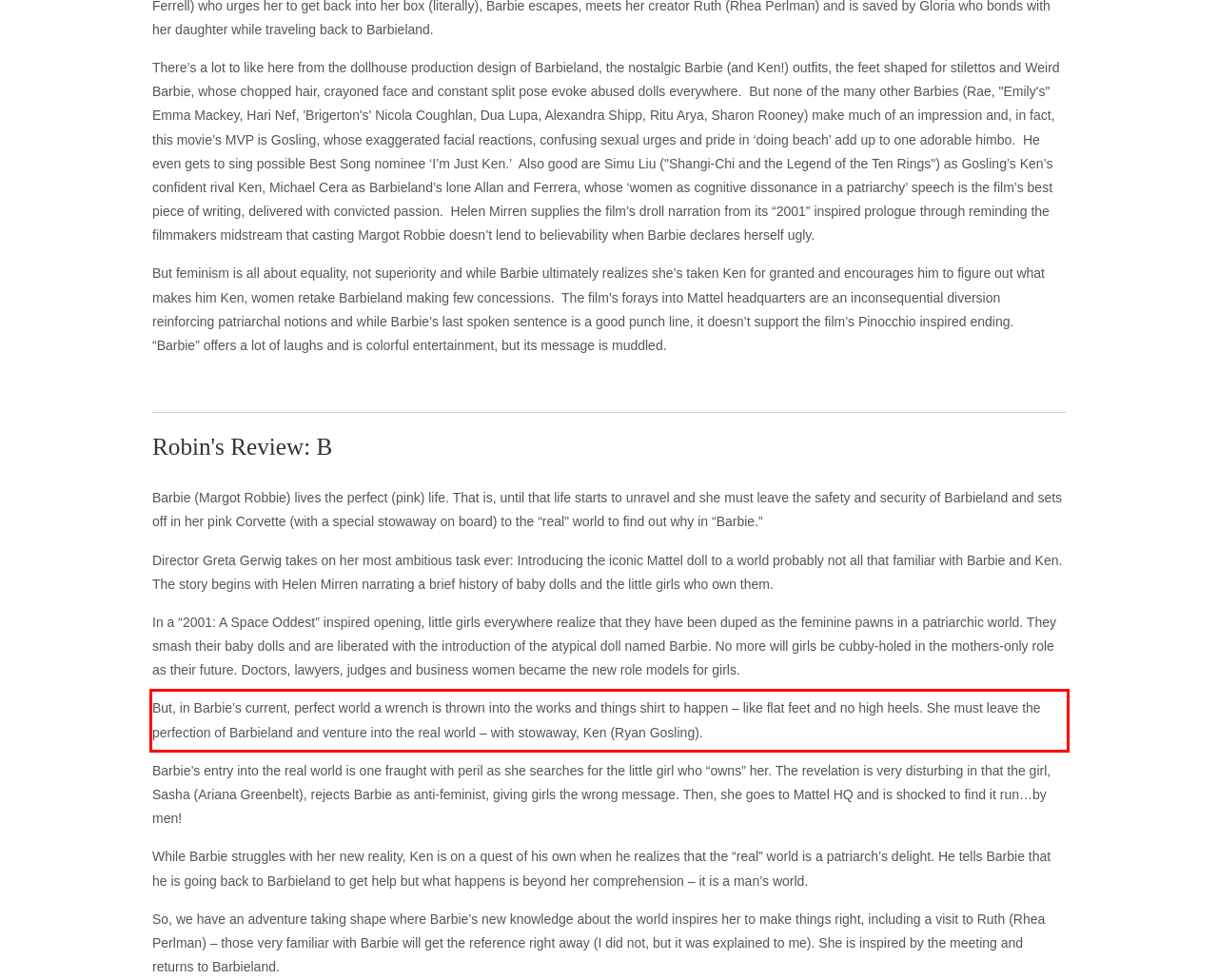You have a webpage screenshot with a red rectangle surrounding a UI element. Extract the text content from within this red bounding box.

But, in Barbie’s current, perfect world a wrench is thrown into the works and things shirt to happen – like flat feet and no high heels. She must leave the perfection of Barbieland and venture into the real world – with stowaway, Ken (Ryan Gosling).